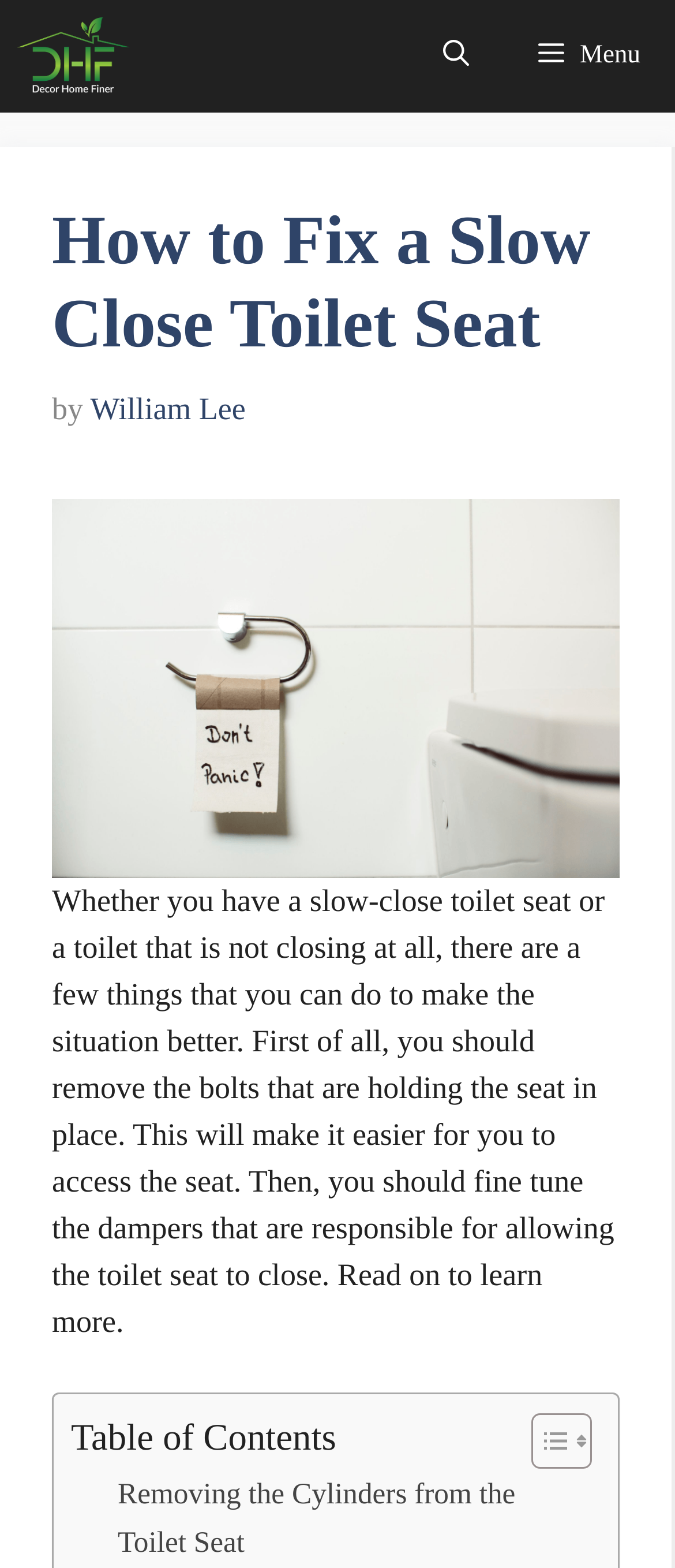What is the purpose of removing the bolts from the toilet seat? Please answer the question using a single word or phrase based on the image.

To access the seat